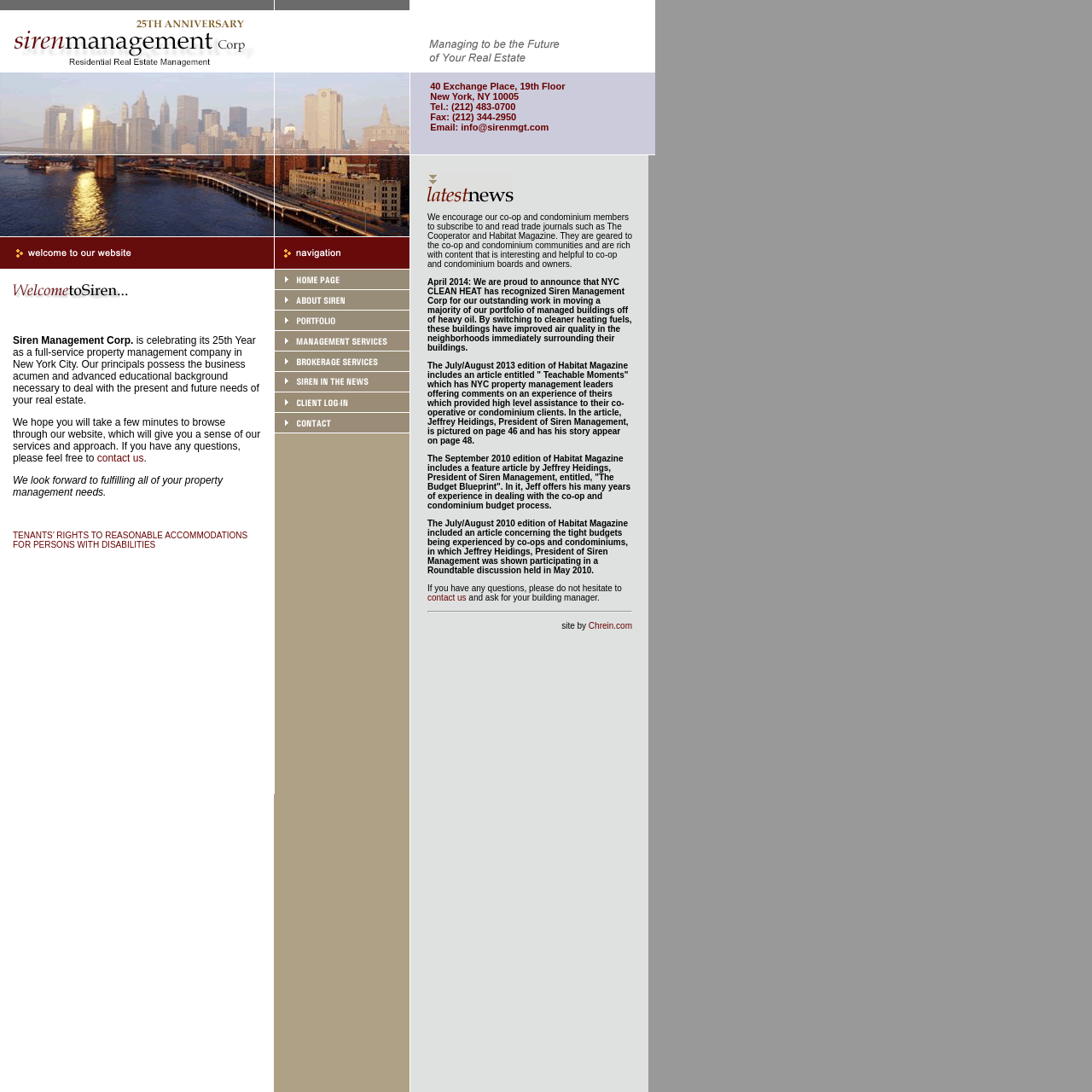For the following element description, predict the bounding box coordinates in the format (top-left x, top-left y, bottom-right x, bottom-right y). All values should be floating point numbers between 0 and 1. Description: contact us

[0.391, 0.543, 0.427, 0.552]